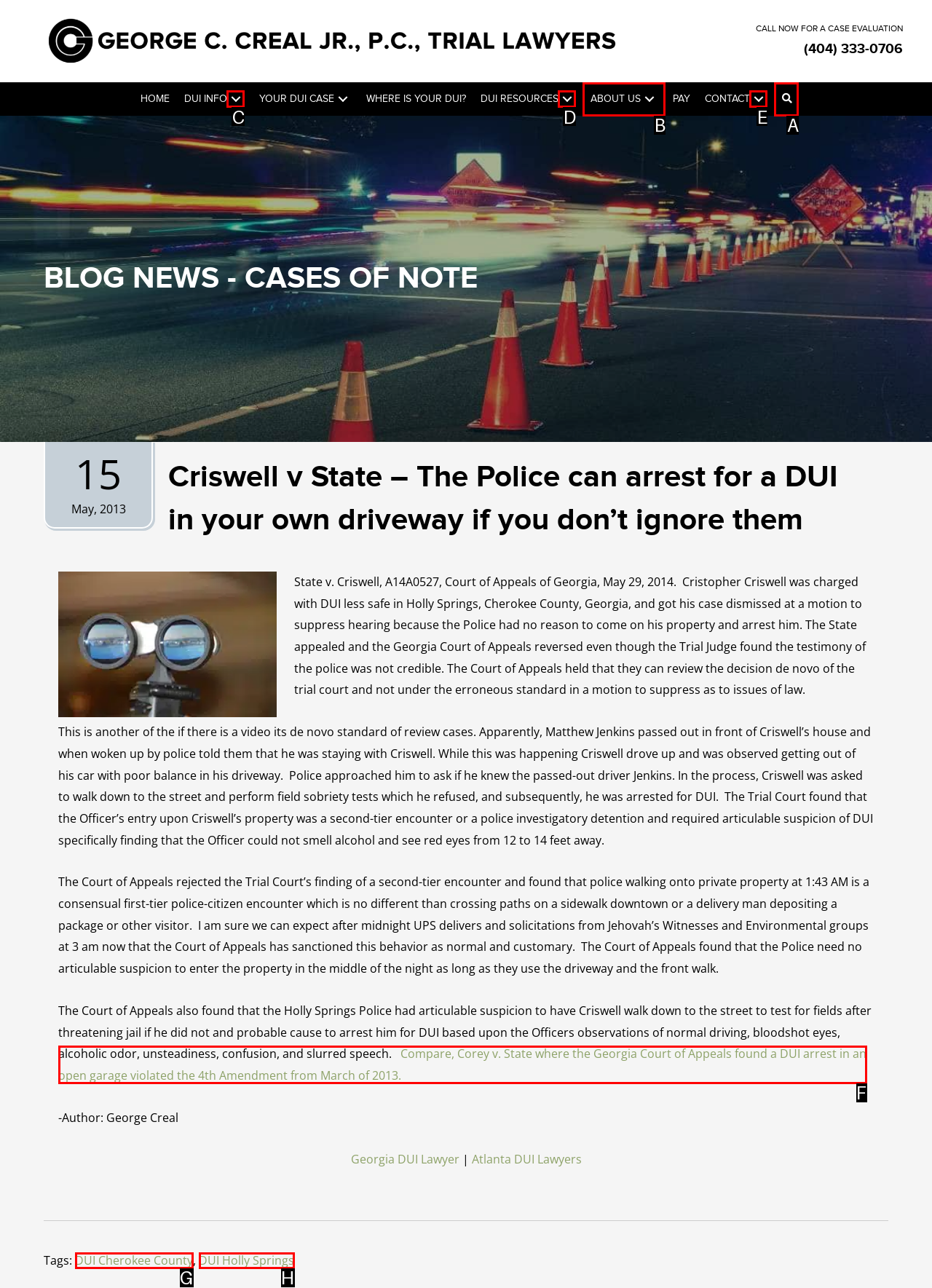Determine which HTML element should be clicked for this task: Search for something
Provide the option's letter from the available choices.

A